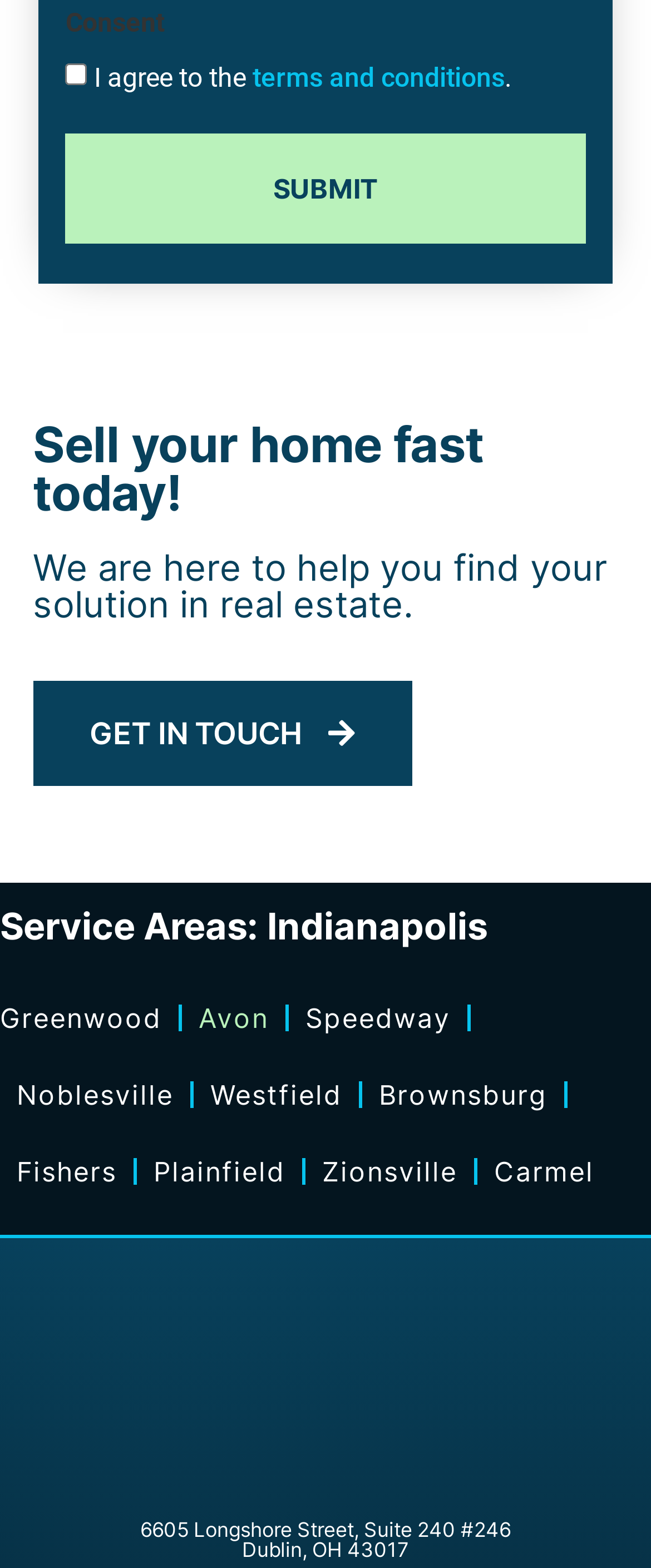Provide your answer in one word or a succinct phrase for the question: 
What is the address of Community Home Buyers?

6605 Longshore Street, Suite 240 #246 Dublin, OH 43017